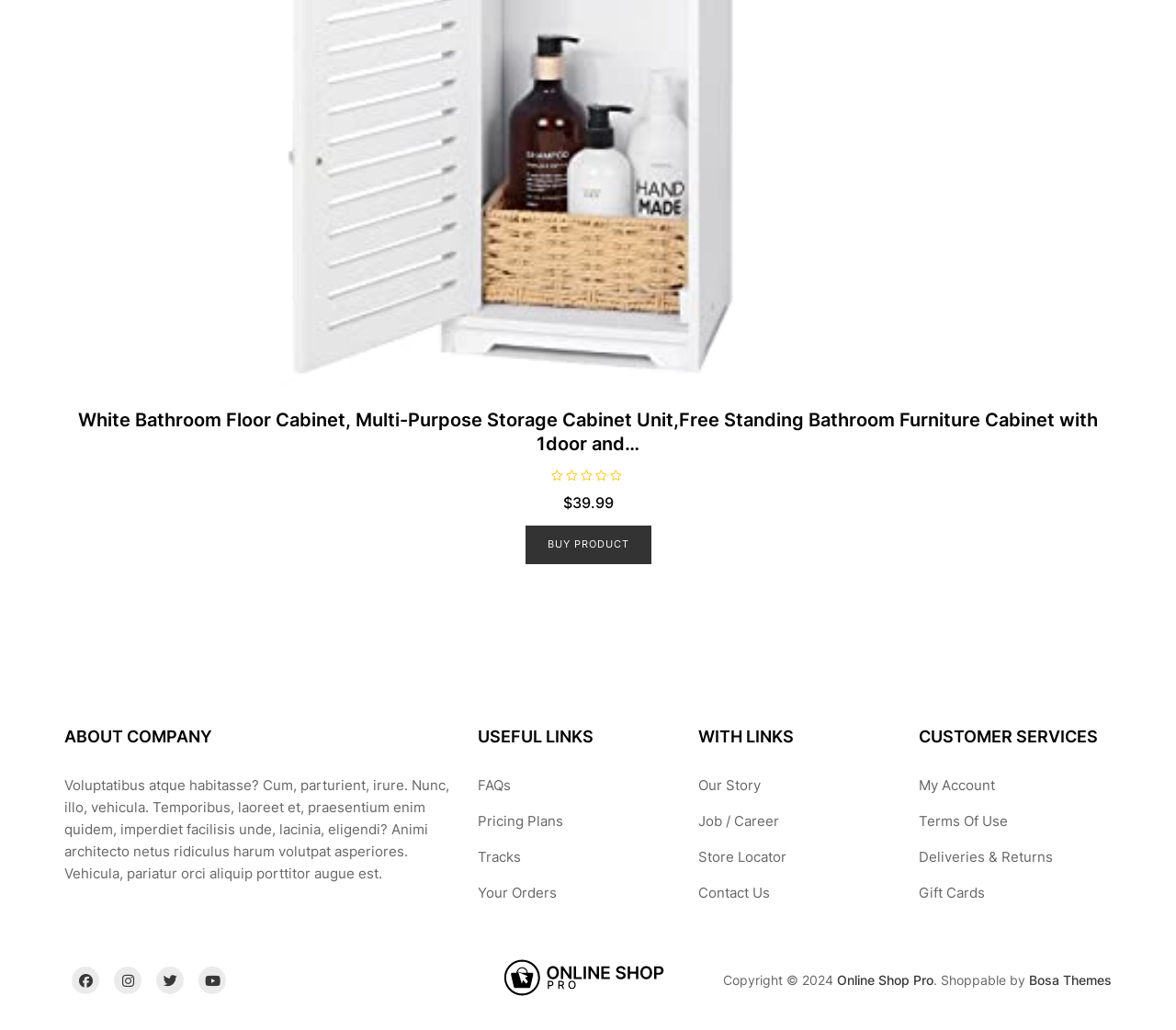Find the bounding box coordinates for the HTML element described in this sentence: "FAQs". Provide the coordinates as four float numbers between 0 and 1, in the format [left, top, right, bottom].

[0.406, 0.753, 0.434, 0.772]